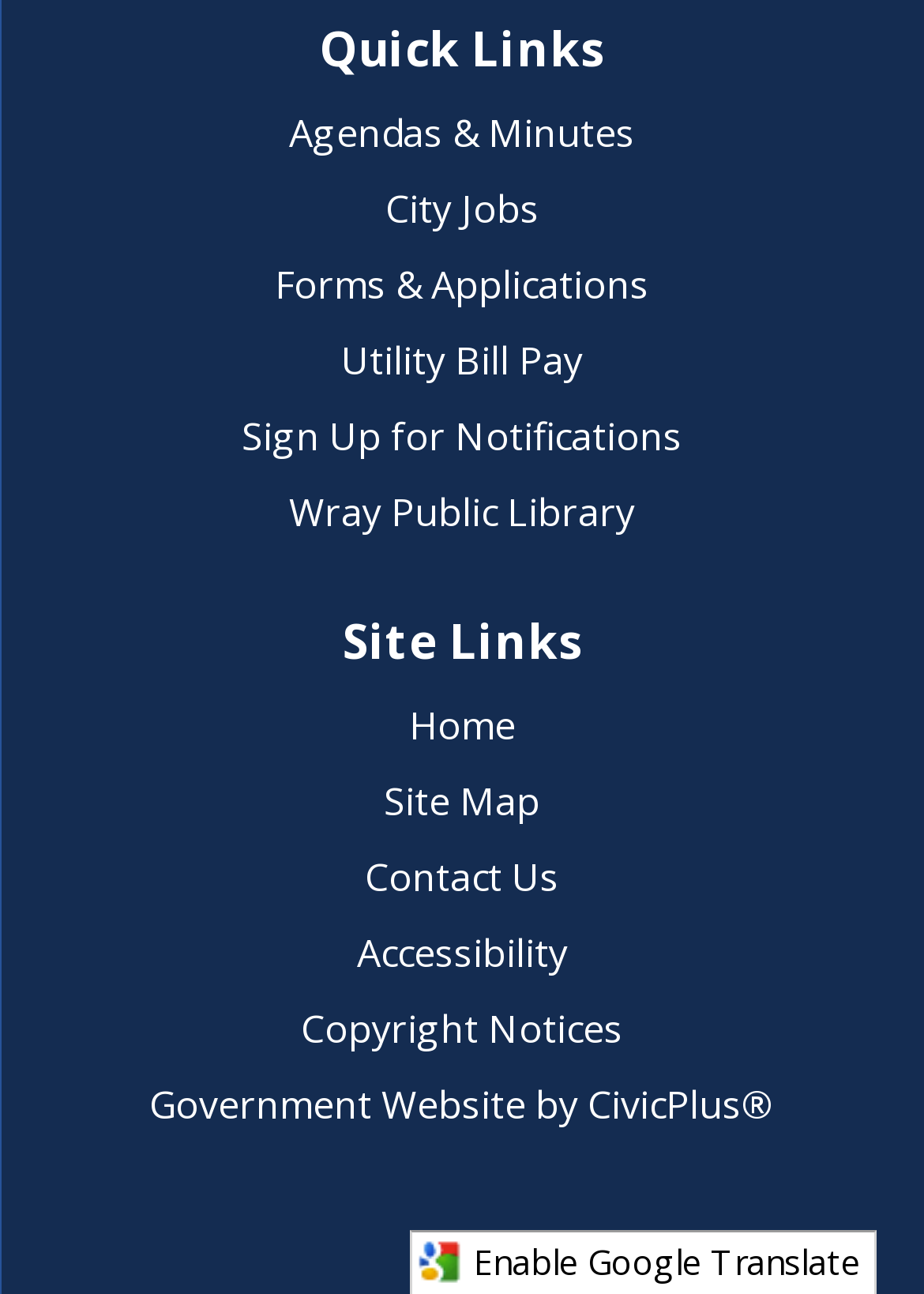Please identify the bounding box coordinates of the element that needs to be clicked to execute the following command: "Go to Home". Provide the bounding box using four float numbers between 0 and 1, formatted as [left, top, right, bottom].

[0.442, 0.13, 0.558, 0.171]